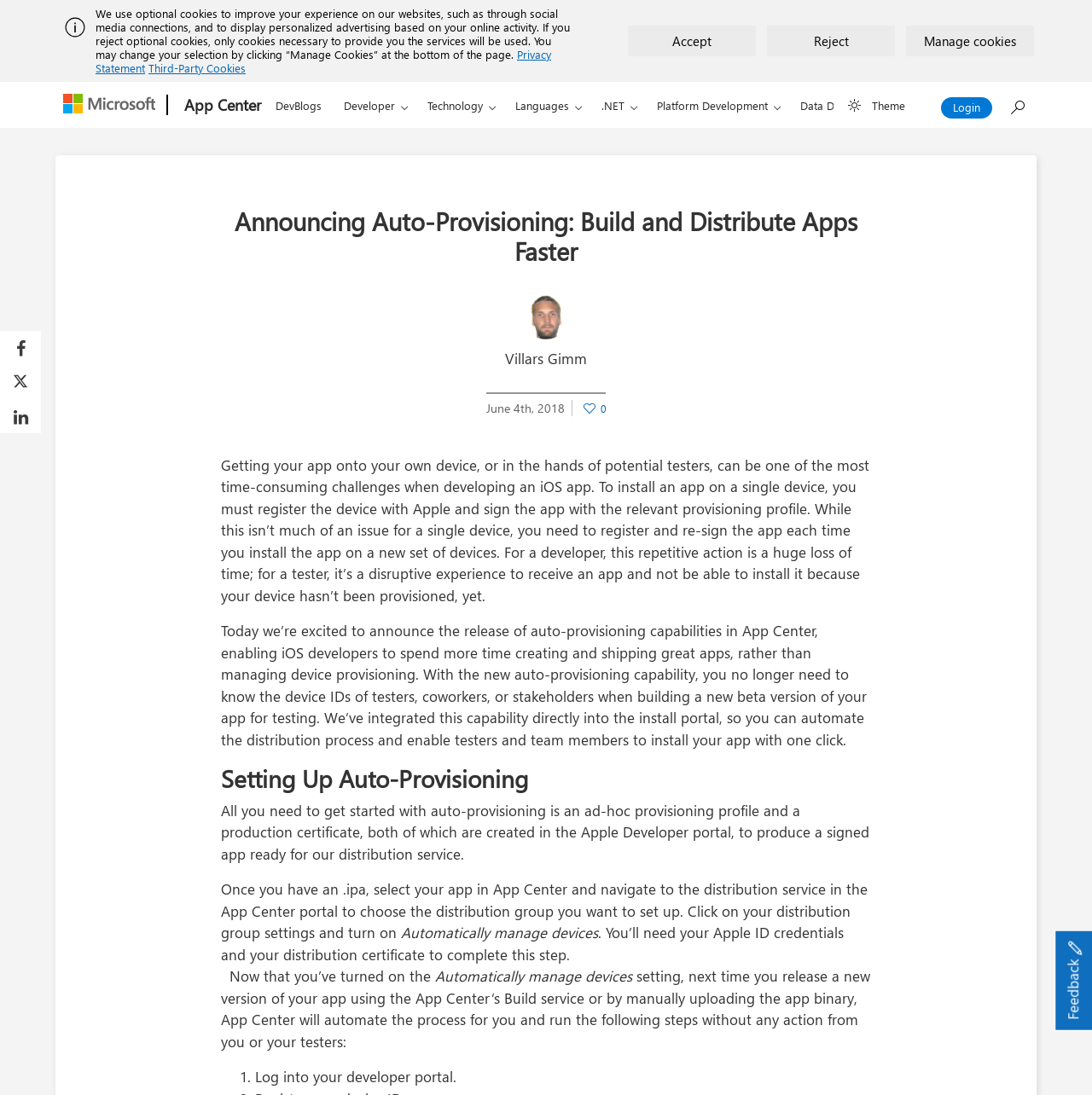Please pinpoint the bounding box coordinates for the region I should click to adhere to this instruction: "Click the 'Login' button".

[0.862, 0.089, 0.909, 0.108]